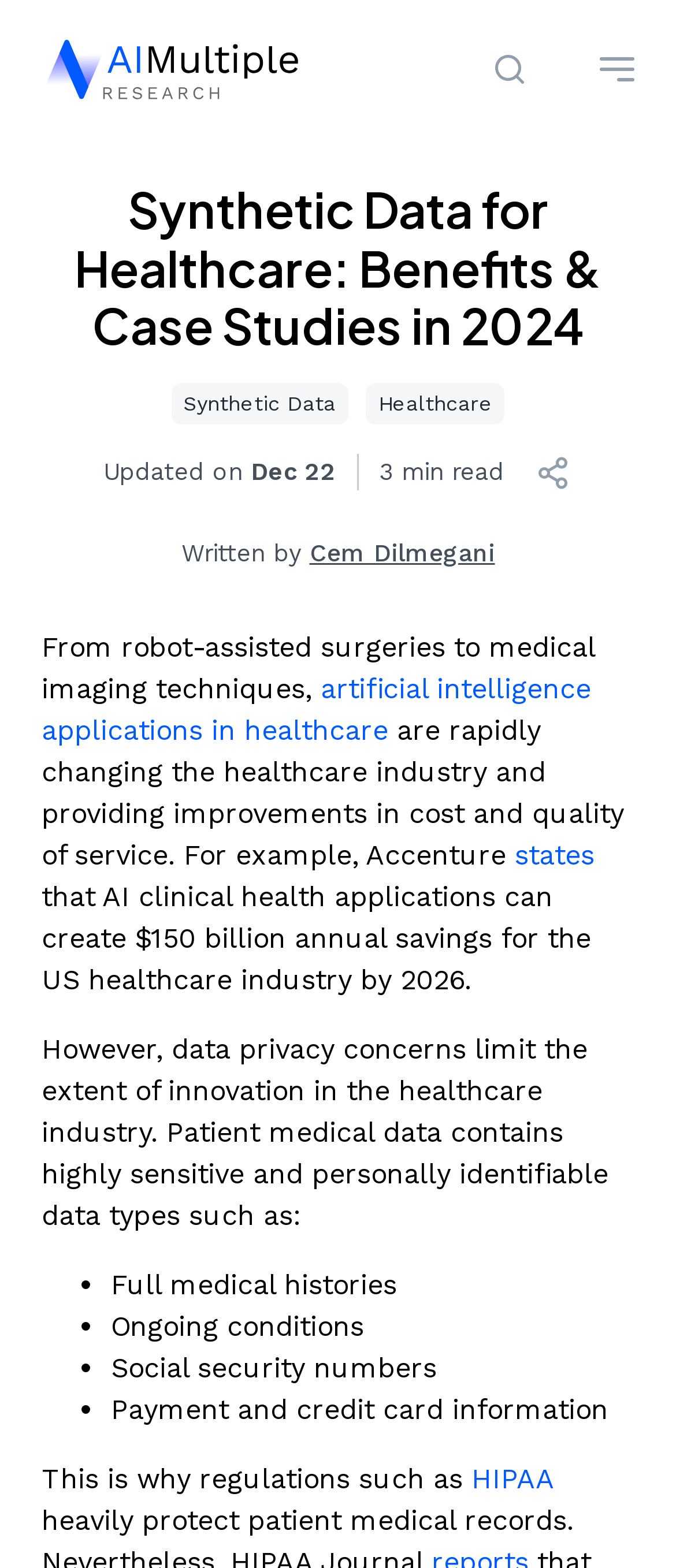Using the webpage screenshot and the element description Main Menu, determine the bounding box coordinates. Specify the coordinates in the format (top-left x, top-left y, bottom-right x, bottom-right y) with values ranging from 0 to 1.

None